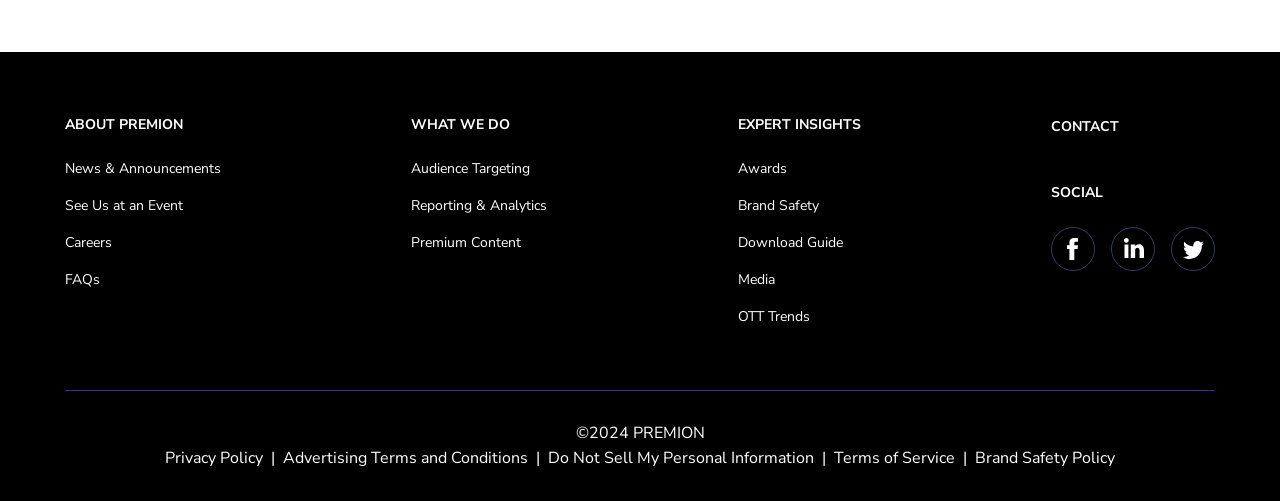Identify the bounding box coordinates of the element to click to follow this instruction: 'View WHAT WE DO'. Ensure the coordinates are four float values between 0 and 1, provided as [left, top, right, bottom].

[0.321, 0.232, 0.428, 0.268]